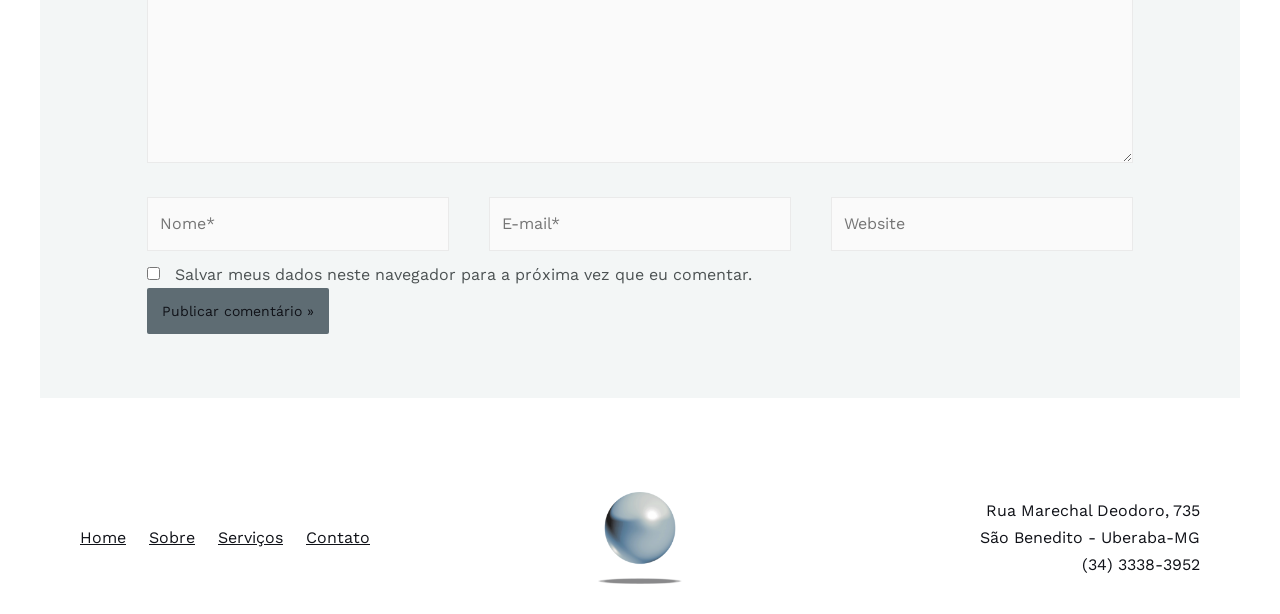Find the bounding box coordinates of the element I should click to carry out the following instruction: "Input your email".

[0.382, 0.322, 0.618, 0.408]